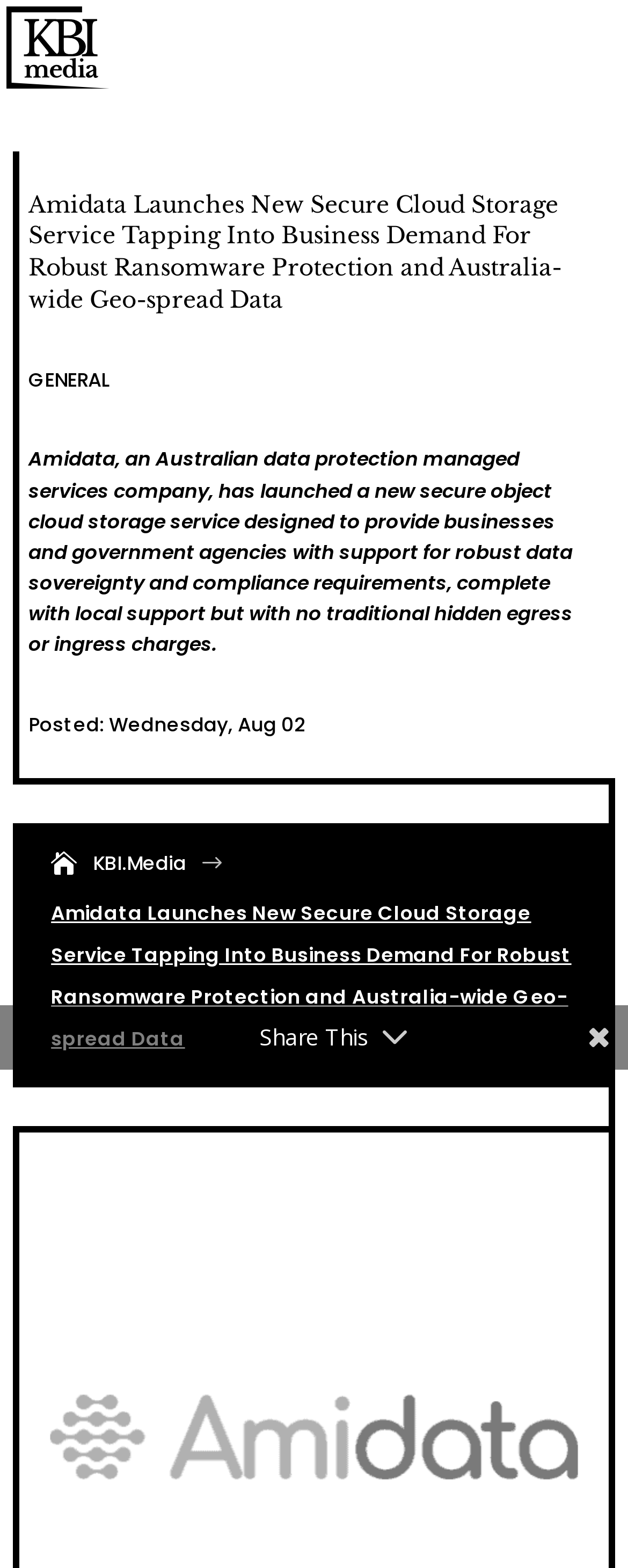What is the purpose of Amidata's new service?
Please answer the question with a single word or phrase, referencing the image.

Provide robust data sovereignty and compliance requirements